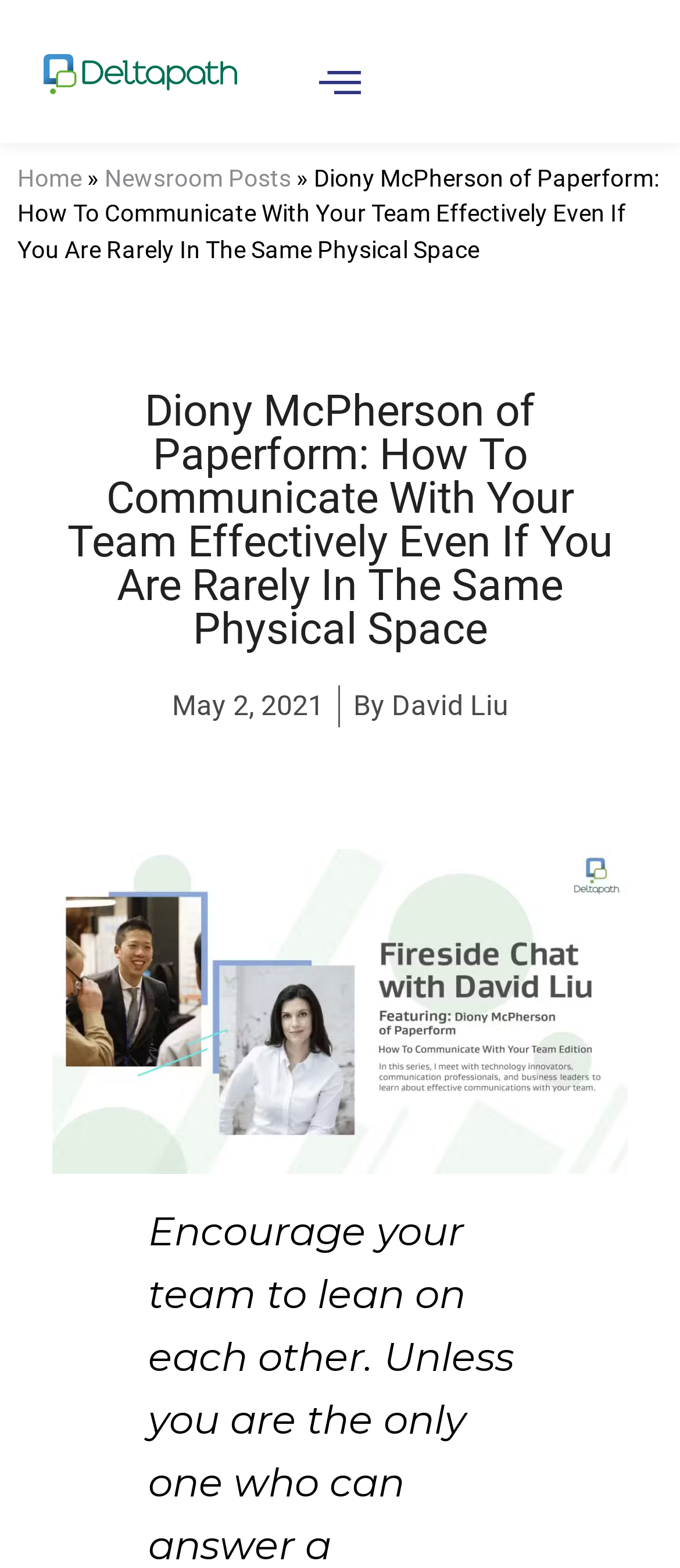Respond to the question below with a concise word or phrase:
Who wrote the article?

David Liu